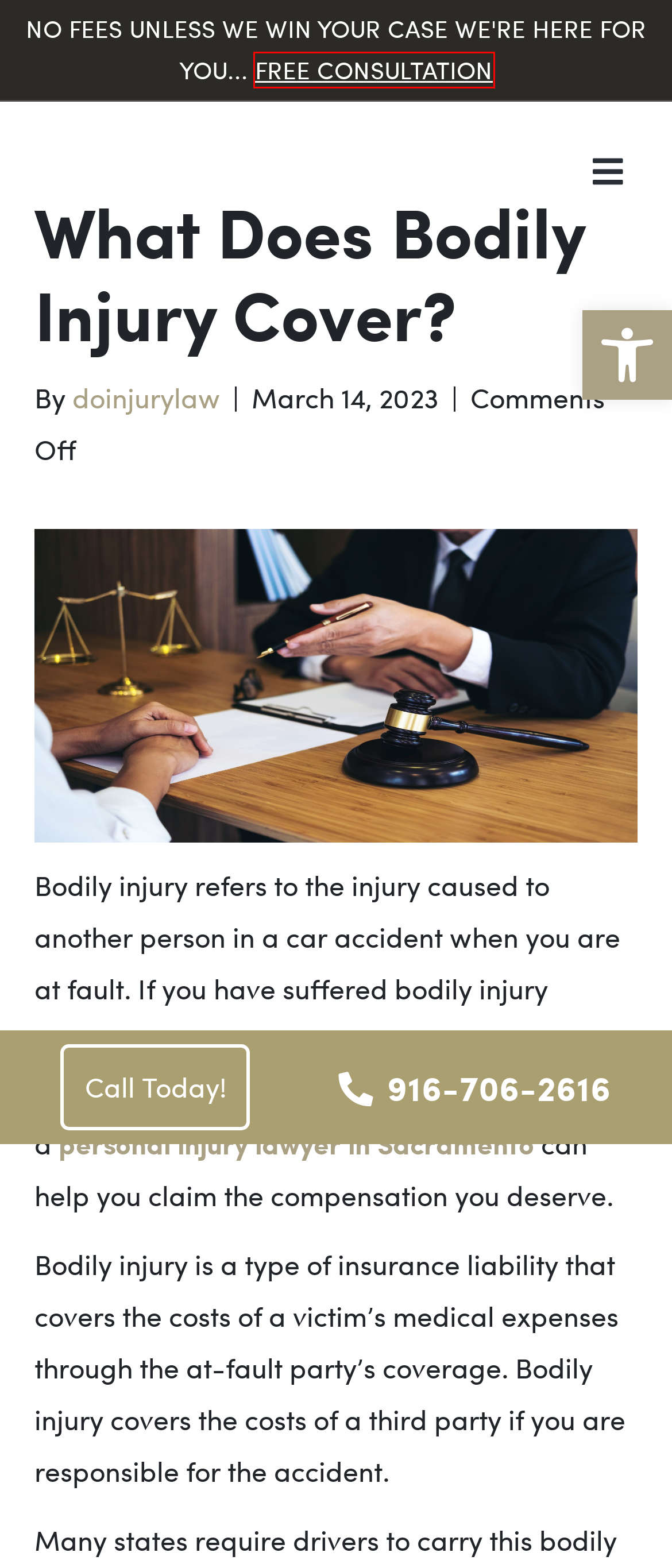You have a screenshot of a webpage with an element surrounded by a red bounding box. Choose the webpage description that best describes the new page after clicking the element inside the red bounding box. Here are the candidates:
A. Provider of all the Pivotal Legal Help & Info
B. Sacramento Personal Injury & Auto Accident Attorneys | Doyle & O'Donnell
C. Gain Knowledge With Our Valuable Blogs
D. Personal Injury Attorneys - Doyle and O’Donnell Injury Law
E. Auto Accident Attorney in Sacramento, CA | Doyle and O’Donnell Injury Law
F. Sacramento Bicycle Accident Lawyers | Doyle and O’Donnell Injury Law
G. Contact The Attorneys at Doyle & O'Donnell Personal Injury Law
H. Personal Injury Lawyers Sacramento | Doyle and O’Donnell

G